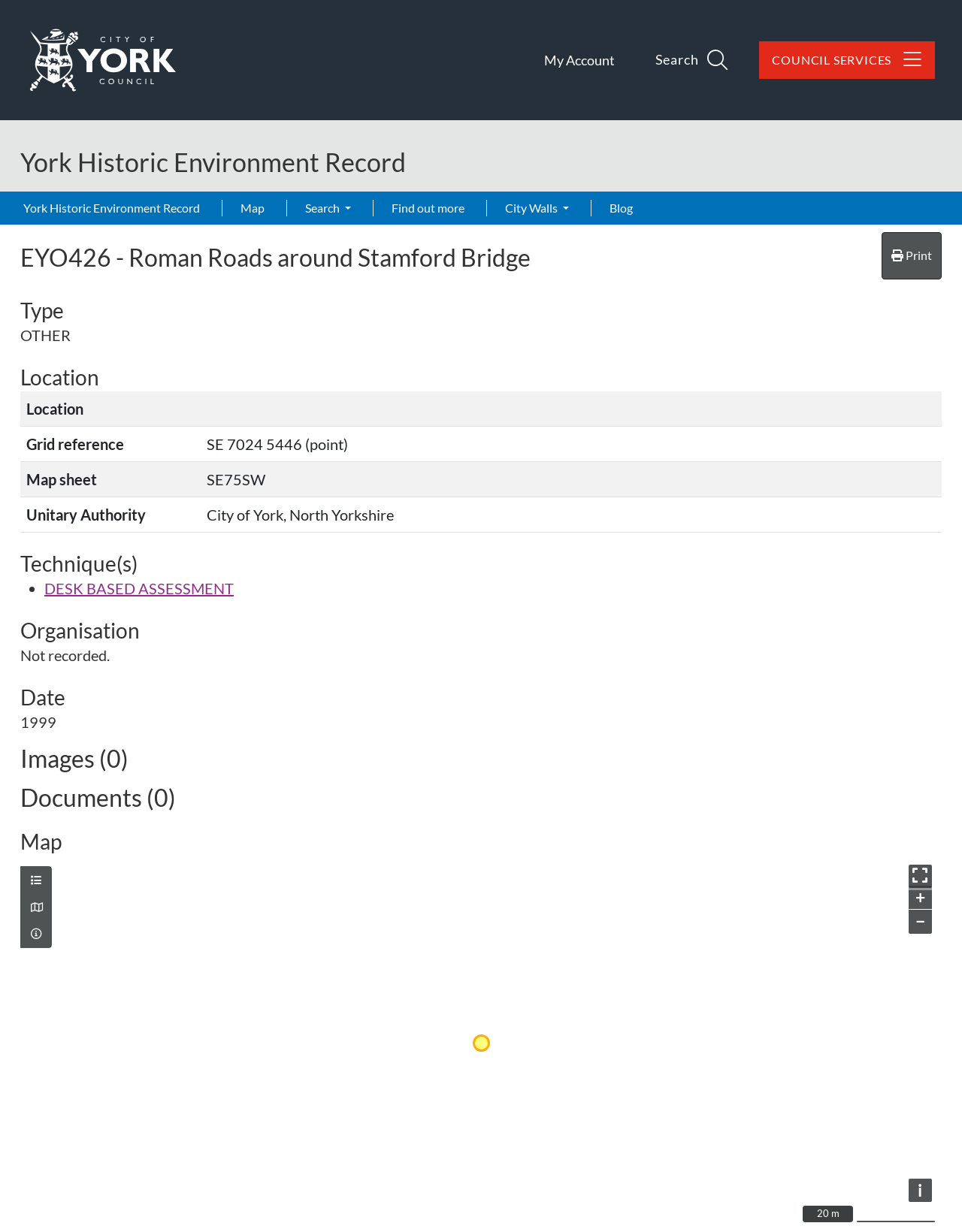Locate the bounding box coordinates of the element I should click to achieve the following instruction: "View the 'Map' page".

[0.242, 0.155, 0.283, 0.182]